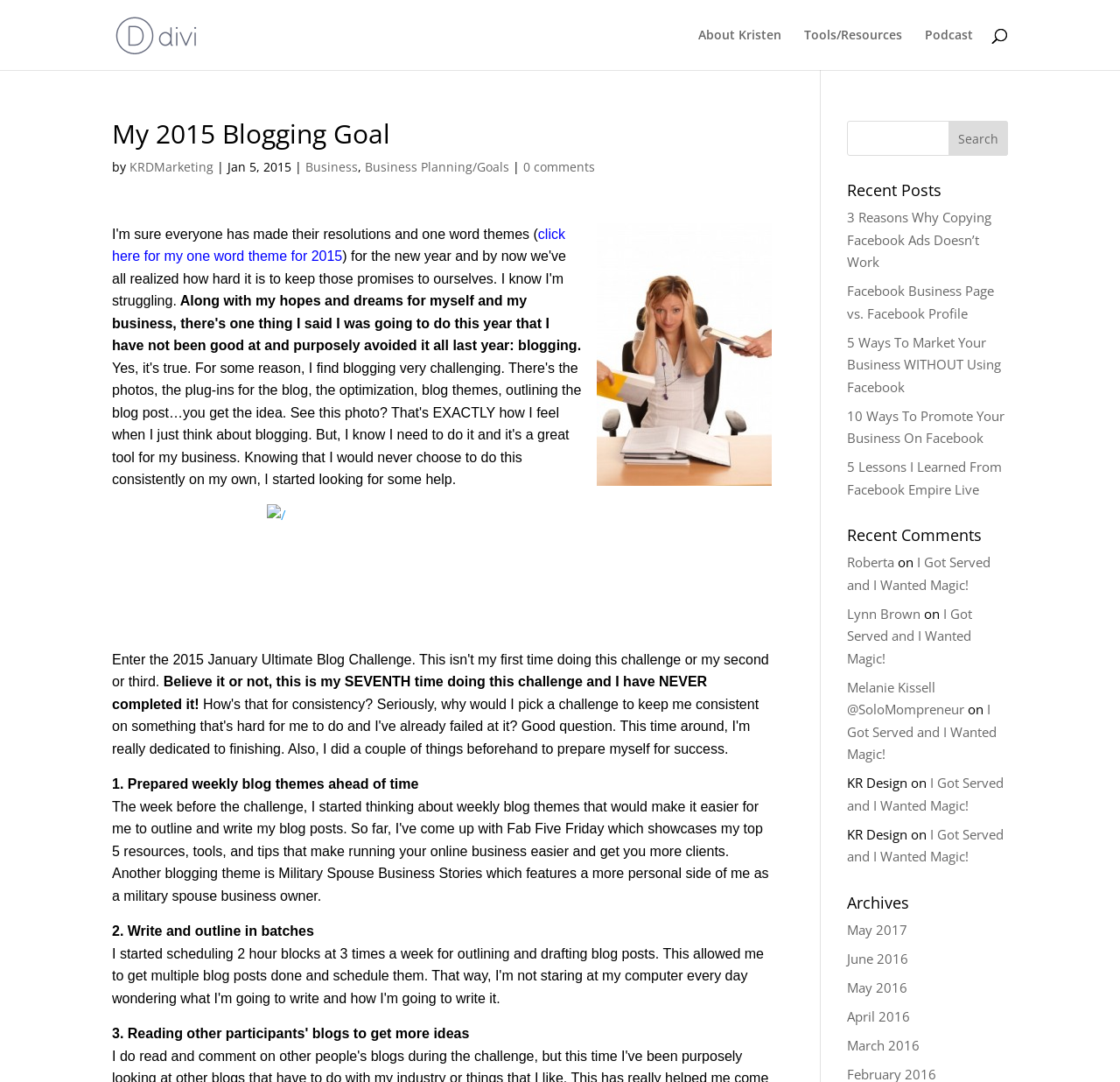Consider the image and give a detailed and elaborate answer to the question: 
What is the date of this blog post?

The date of this blog post can be found by looking at the text following the author's name, which is 'Jan 5, 2015'.